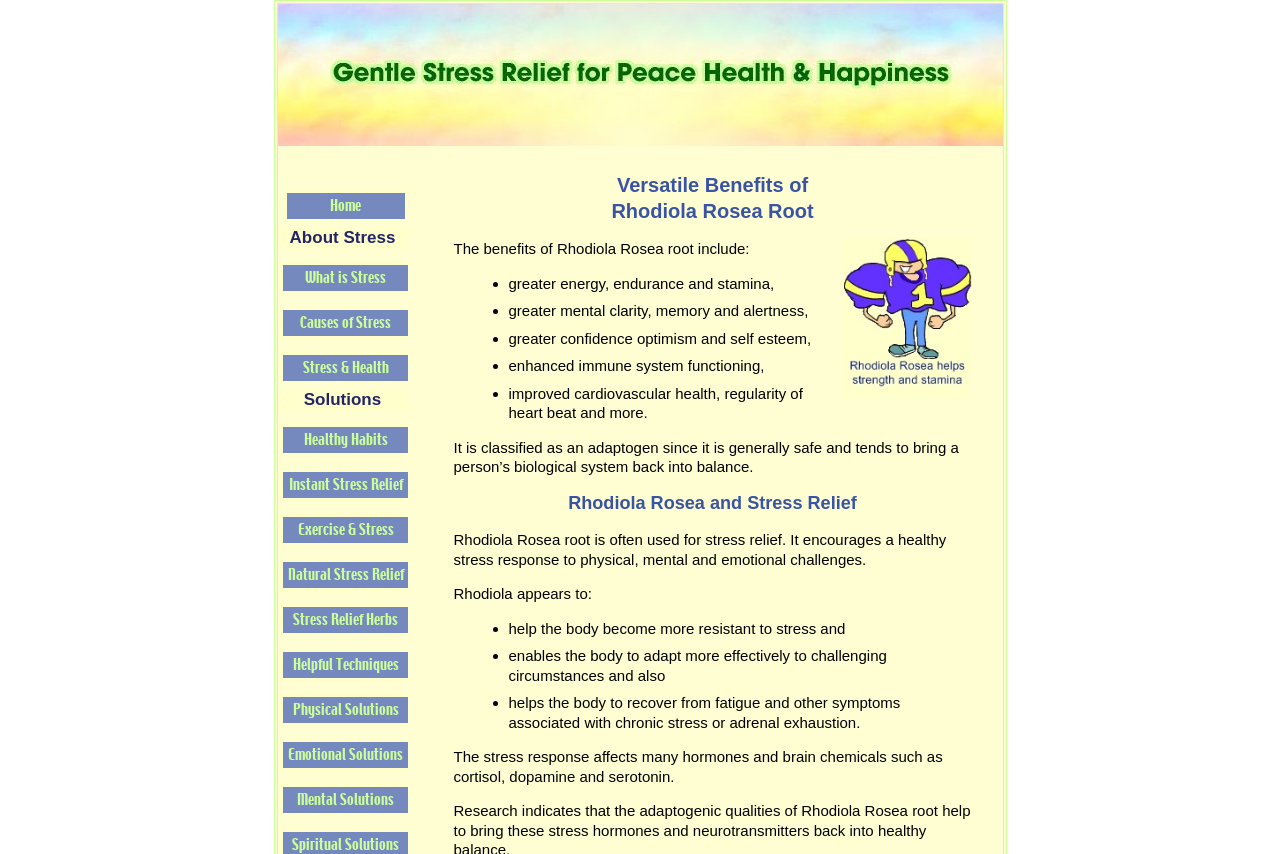Locate the bounding box coordinates of the element that needs to be clicked to carry out the instruction: "Explore 'Stress & Health'". The coordinates should be given as four float numbers ranging from 0 to 1, i.e., [left, top, right, bottom].

[0.218, 0.412, 0.321, 0.45]